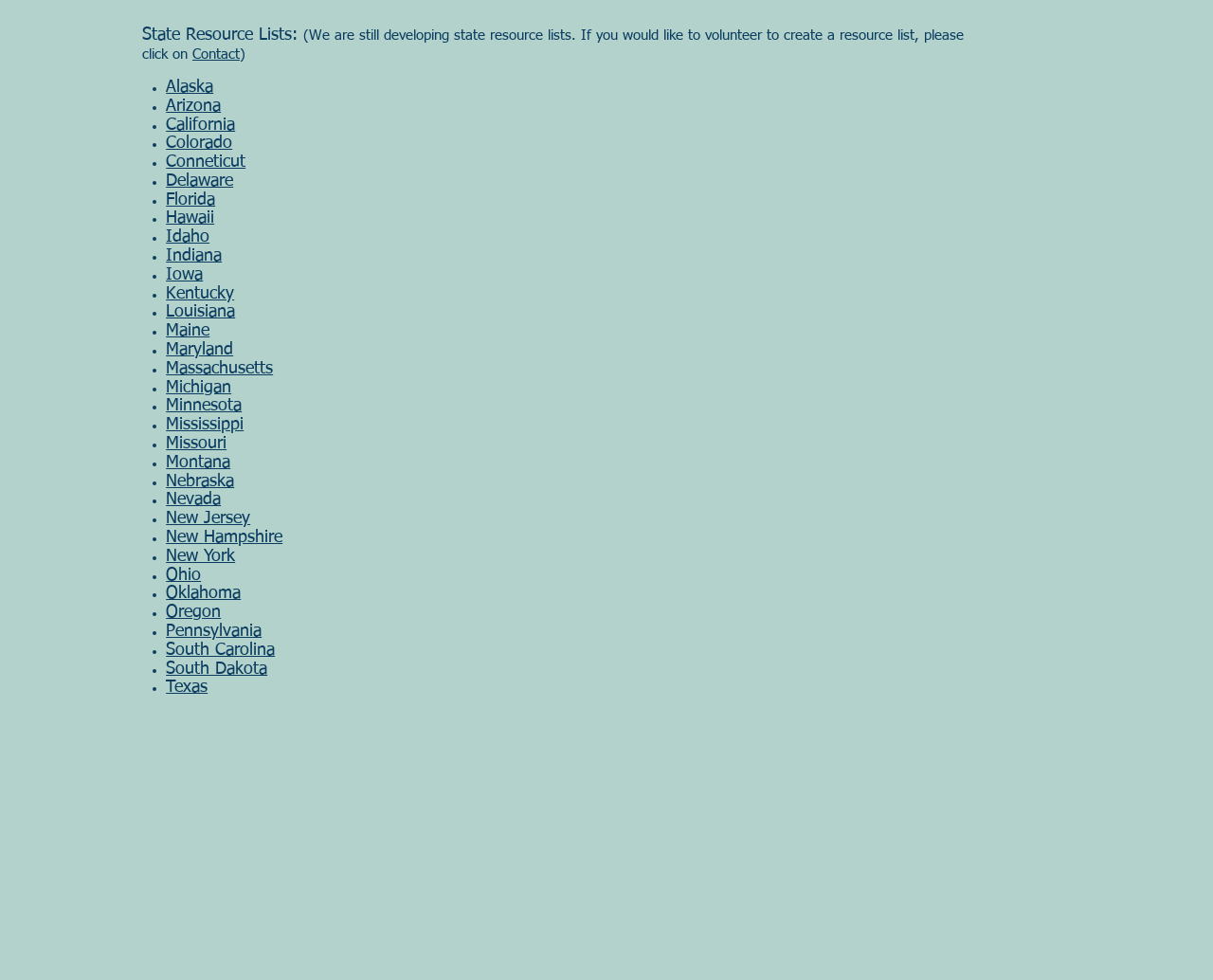Identify the bounding box of the UI element described as follows: "Being Analyzed Files Policy Problem". Provide the coordinates as four float numbers in the range of 0 to 1 [left, top, right, bottom].

None